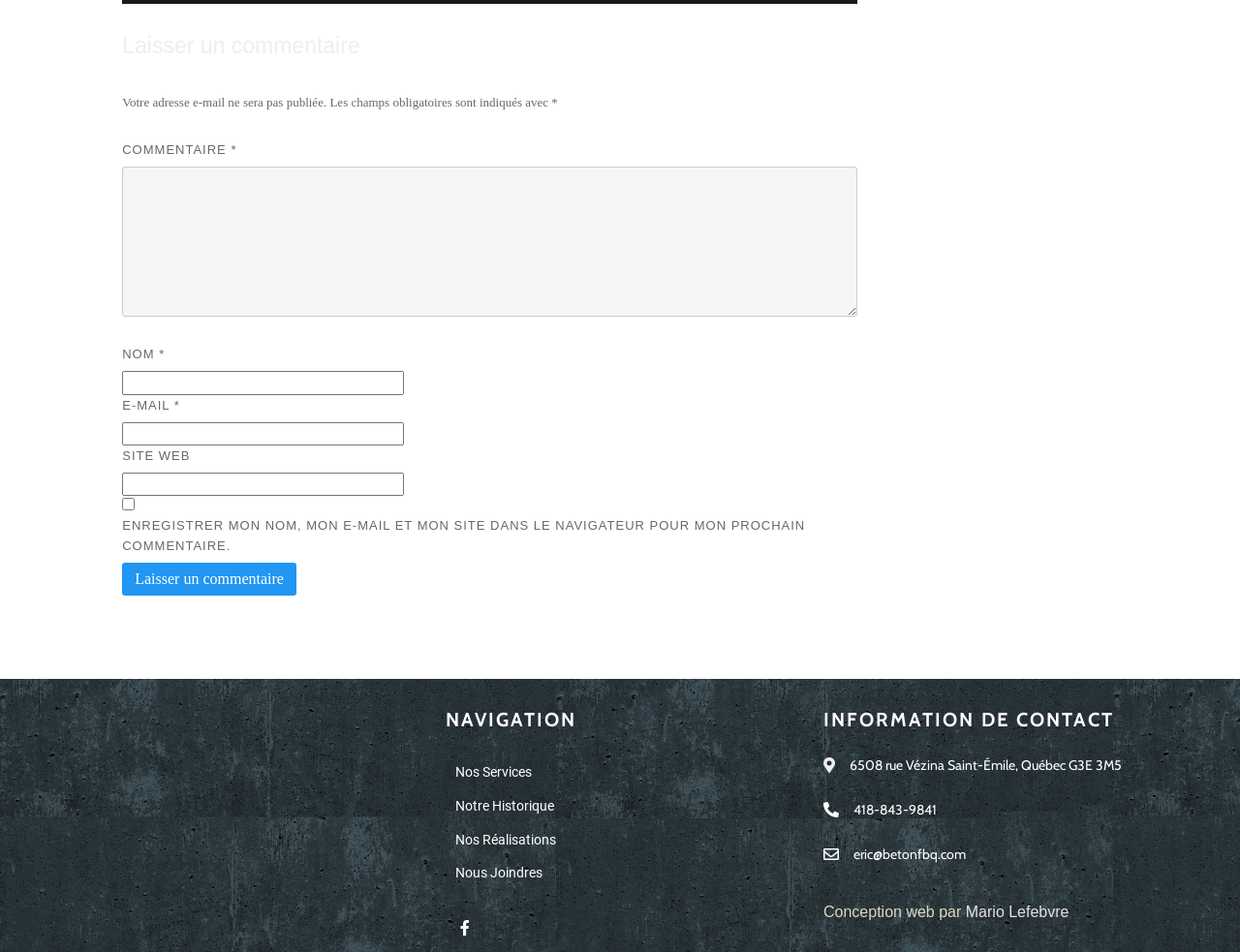Find the bounding box coordinates of the area to click in order to follow the instruction: "Visit the services page".

[0.359, 0.794, 0.641, 0.829]